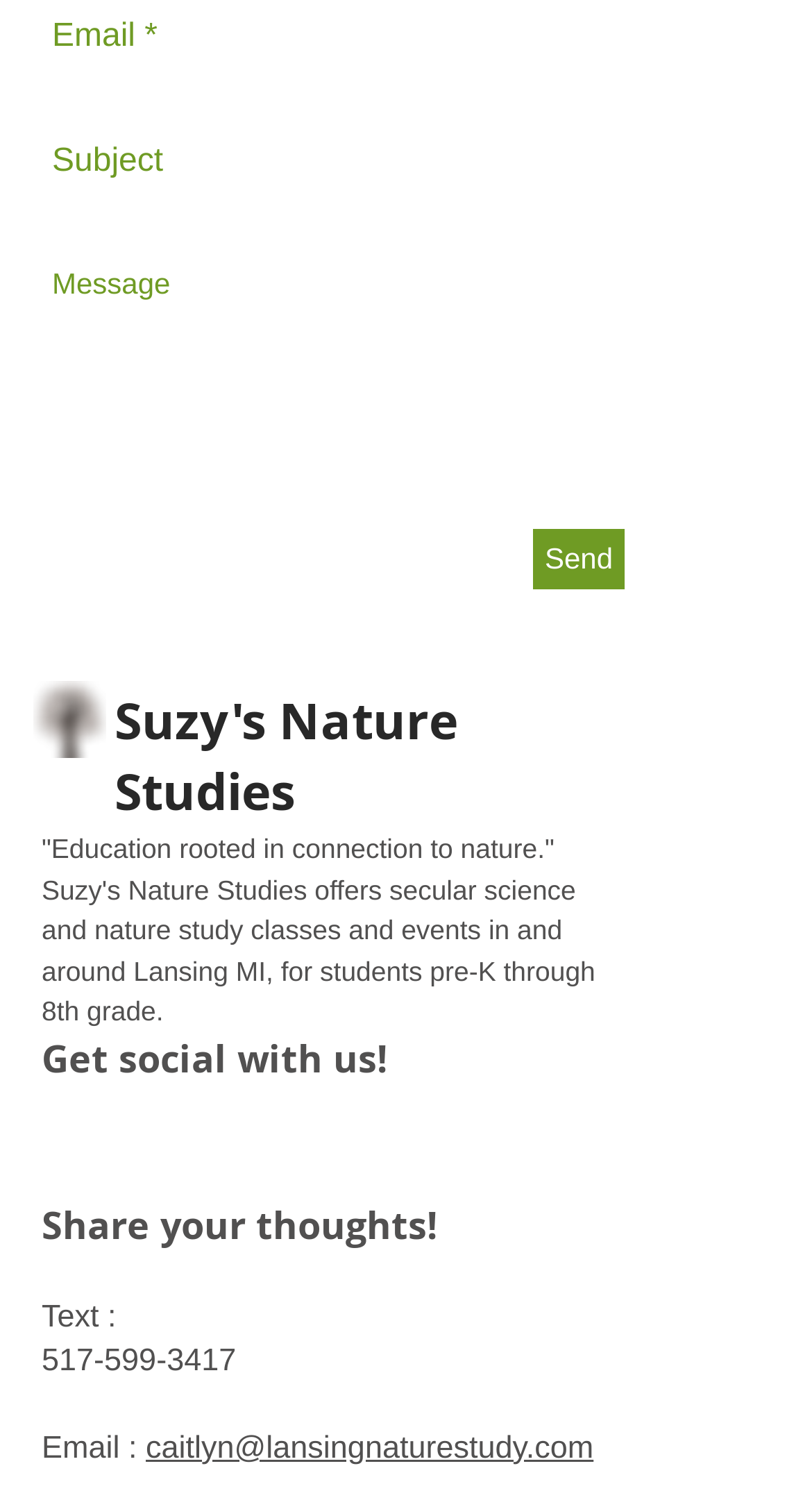Identify the bounding box coordinates for the UI element described as follows: "aria-label="Subject" name="subject" placeholder="Subject"". Ensure the coordinates are four float numbers between 0 and 1, formatted as [left, top, right, bottom].

[0.051, 0.078, 0.769, 0.141]